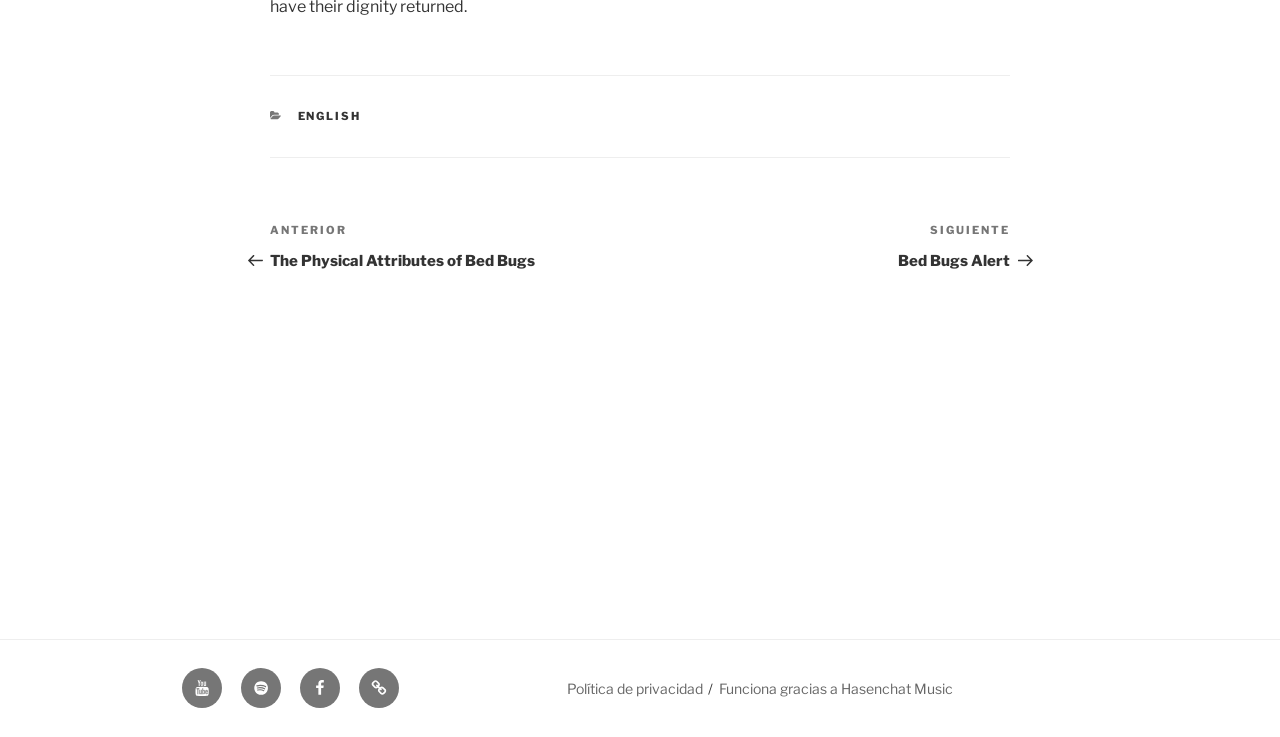What is the category section title?
Based on the image, answer the question in a detailed manner.

The category section title is 'CATEGORÍAS' which is located at the top of the footer section with a bounding box of [0.232, 0.147, 0.307, 0.166].